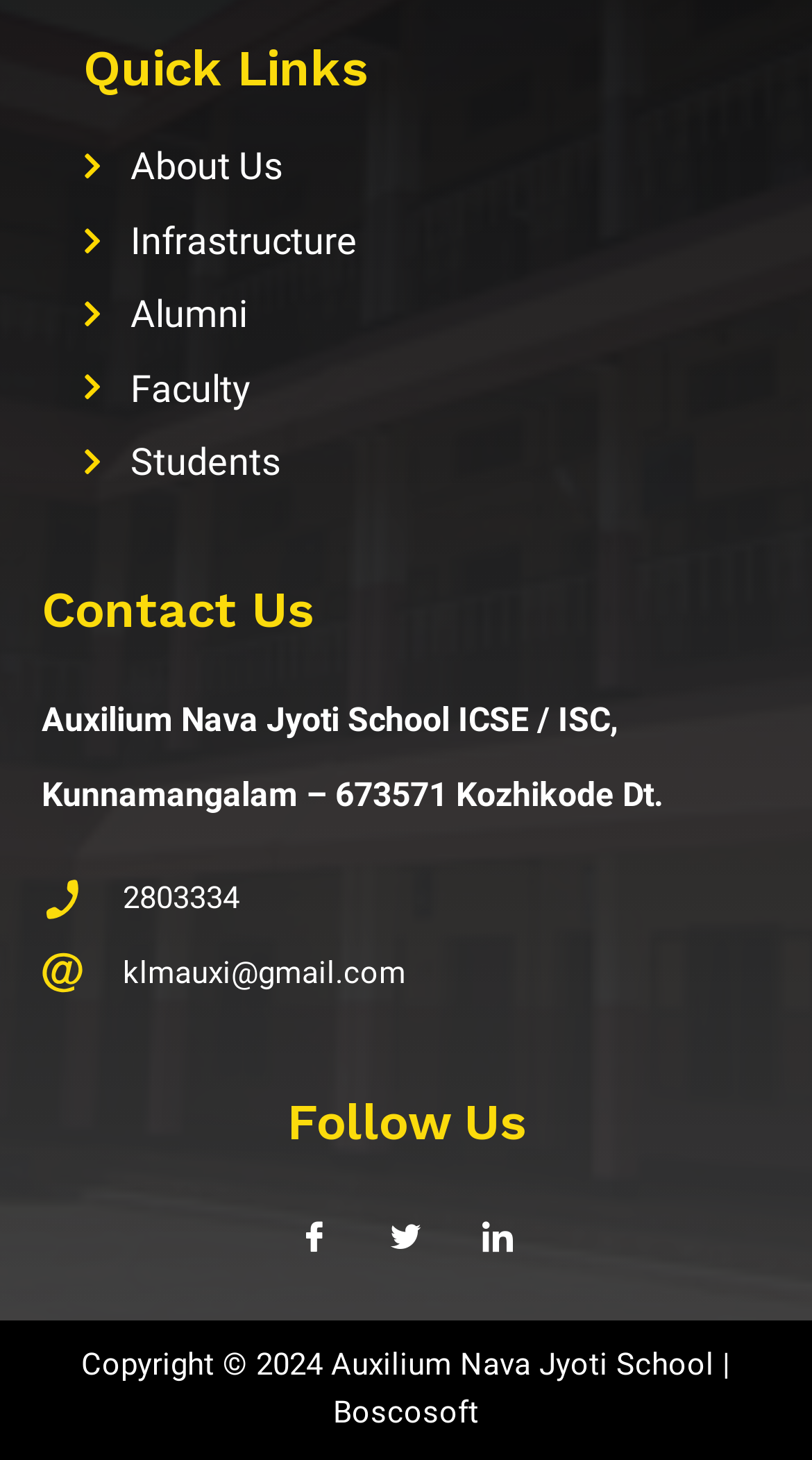What is the phone number of the school?
Please answer the question as detailed as possible based on the image.

The phone number of the school can be found in the 'Contact Us' section, where it is mentioned as '2803334'.